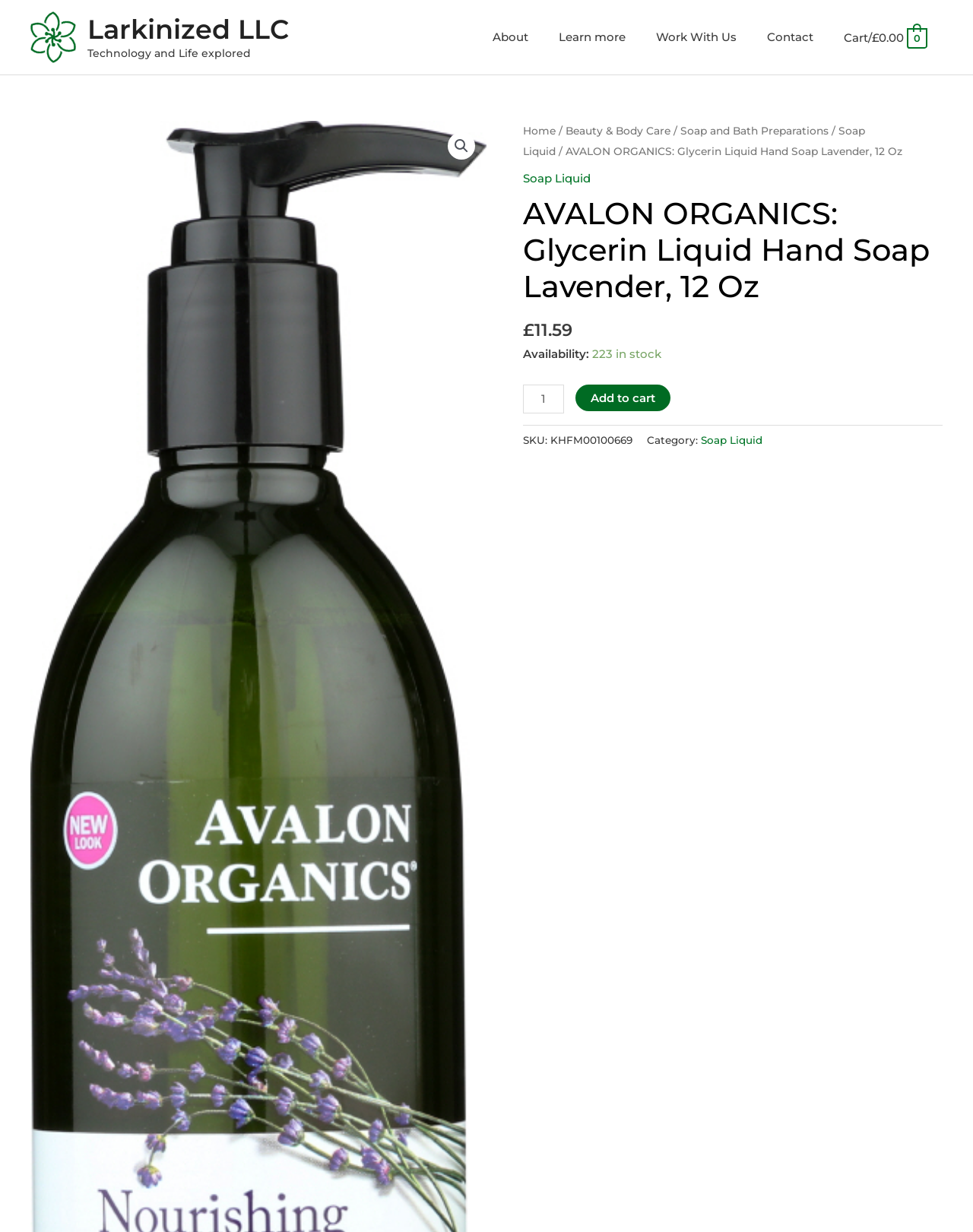Provide a one-word or short-phrase answer to the question:
What is the function of the button?

Add to cart